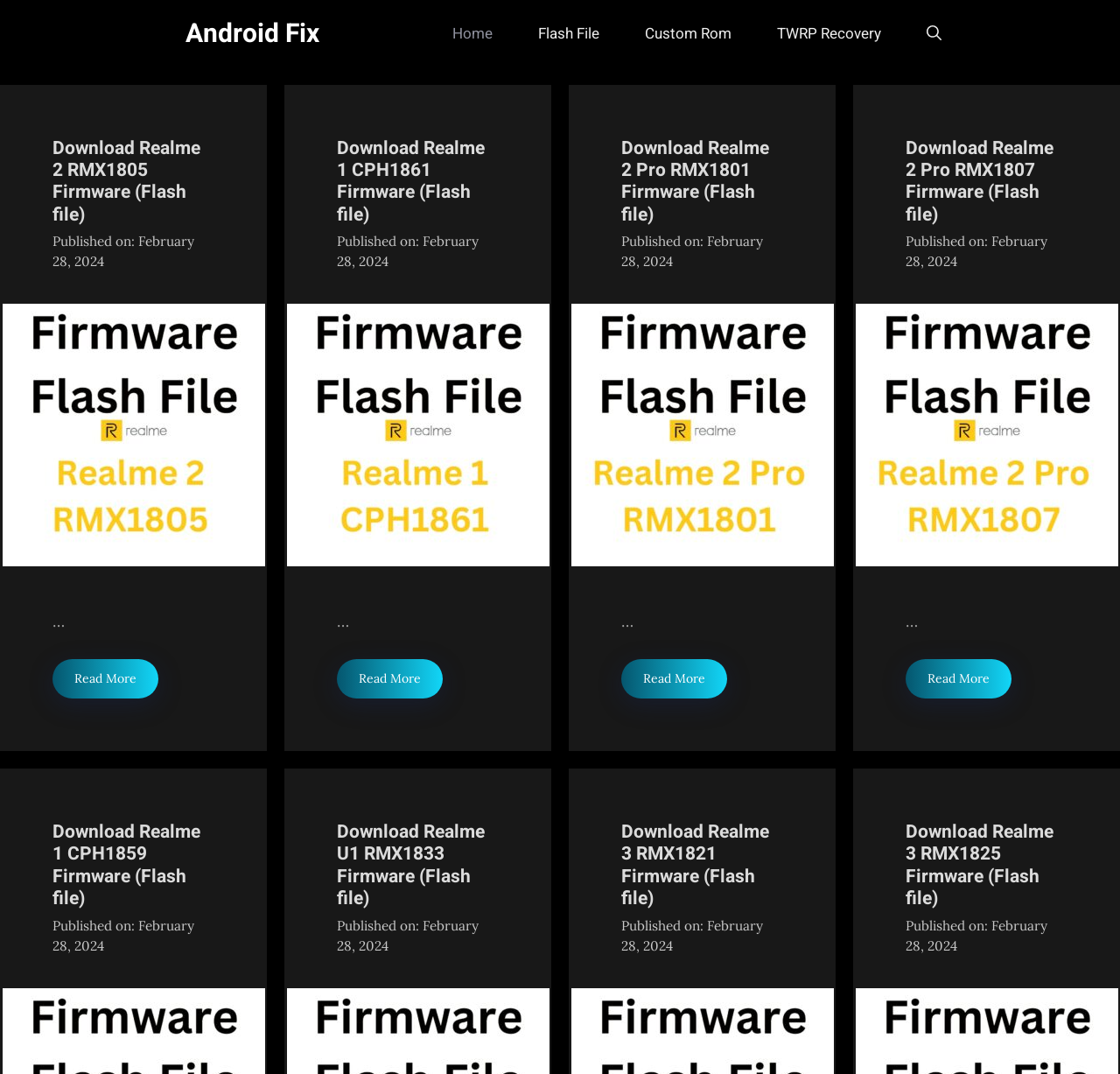Please locate the bounding box coordinates of the element that needs to be clicked to achieve the following instruction: "Open search". The coordinates should be four float numbers between 0 and 1, i.e., [left, top, right, bottom].

[0.807, 0.011, 0.861, 0.052]